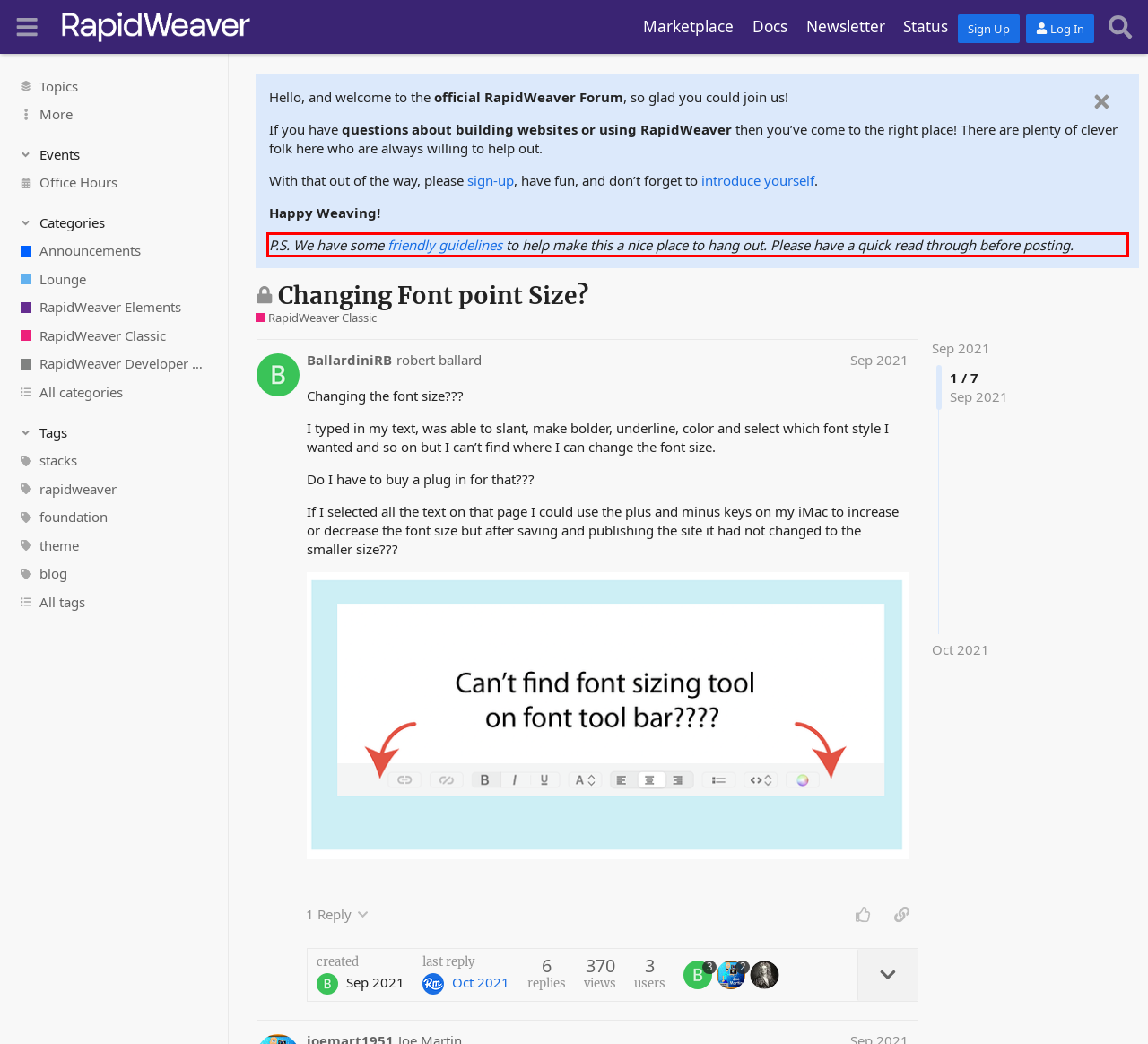The screenshot provided shows a webpage with a red bounding box. Apply OCR to the text within this red bounding box and provide the extracted content.

P.S. We have some friendly guidelines to help make this a nice place to hang out. Please have a quick read through before posting.